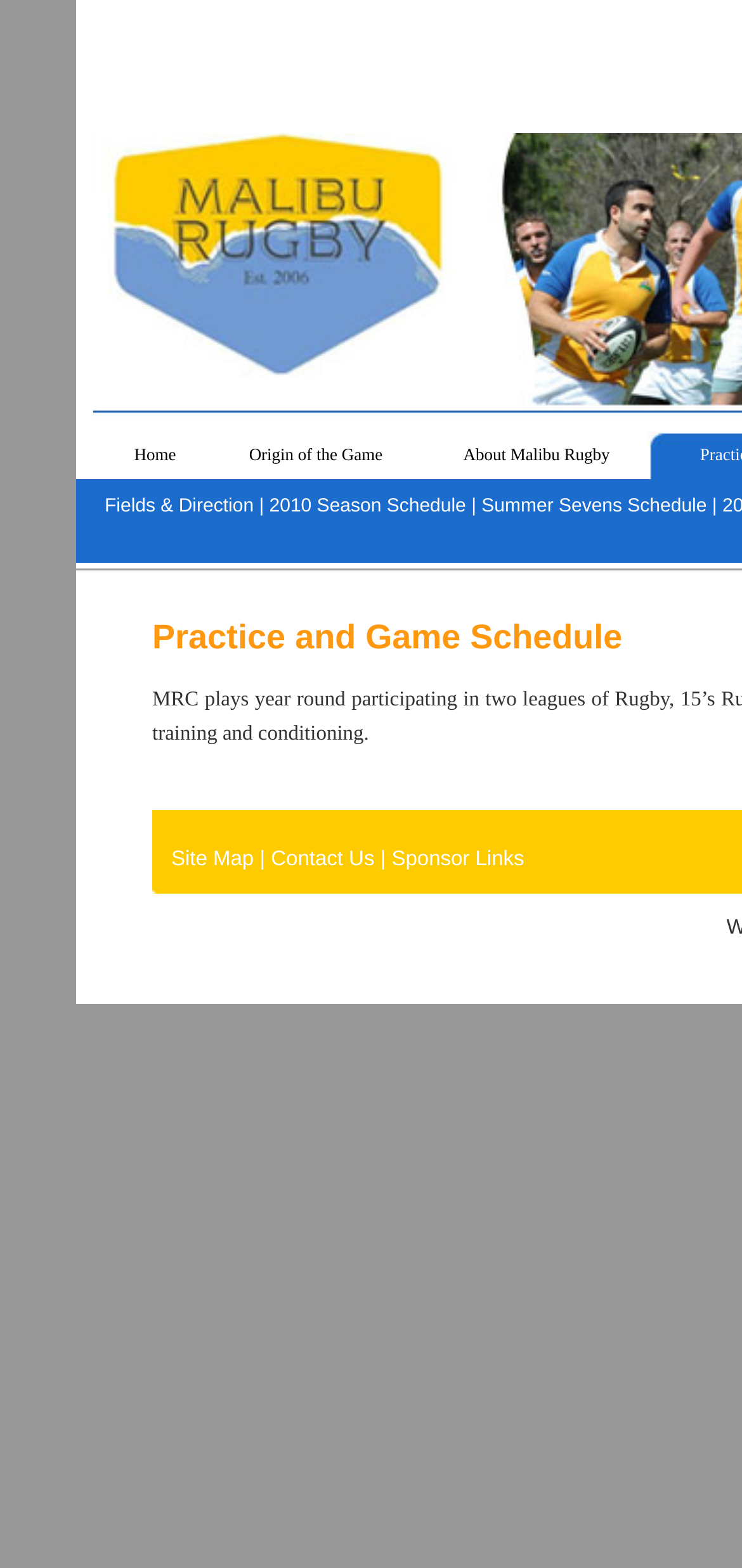Please provide the bounding box coordinates for the UI element as described: "Home". The coordinates must be four floats between 0 and 1, represented as [left, top, right, bottom].

[0.181, 0.284, 0.237, 0.296]